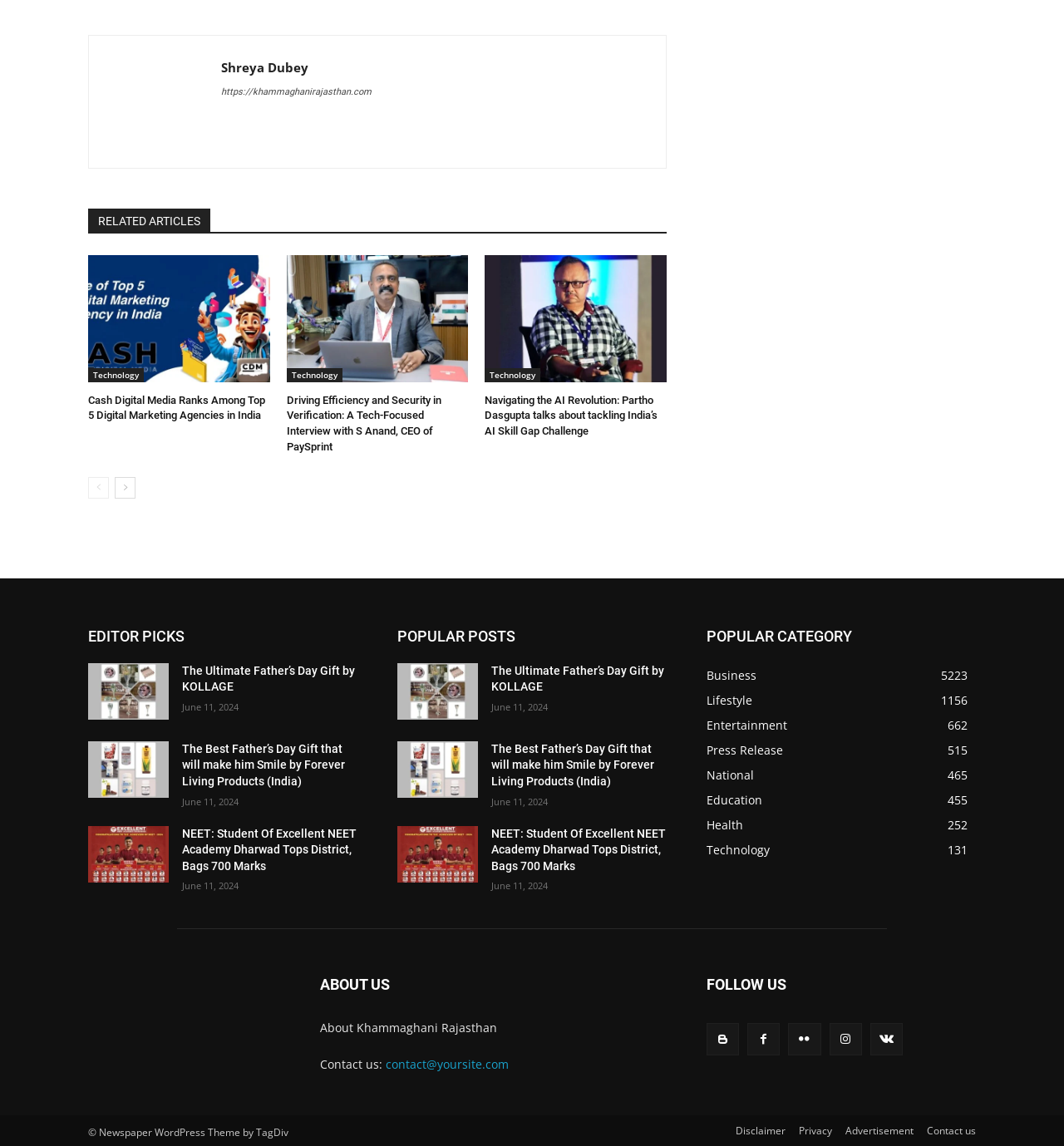Find the bounding box coordinates of the element's region that should be clicked in order to follow the given instruction: "Contact the website administrator". The coordinates should consist of four float numbers between 0 and 1, i.e., [left, top, right, bottom].

[0.362, 0.92, 0.478, 0.934]